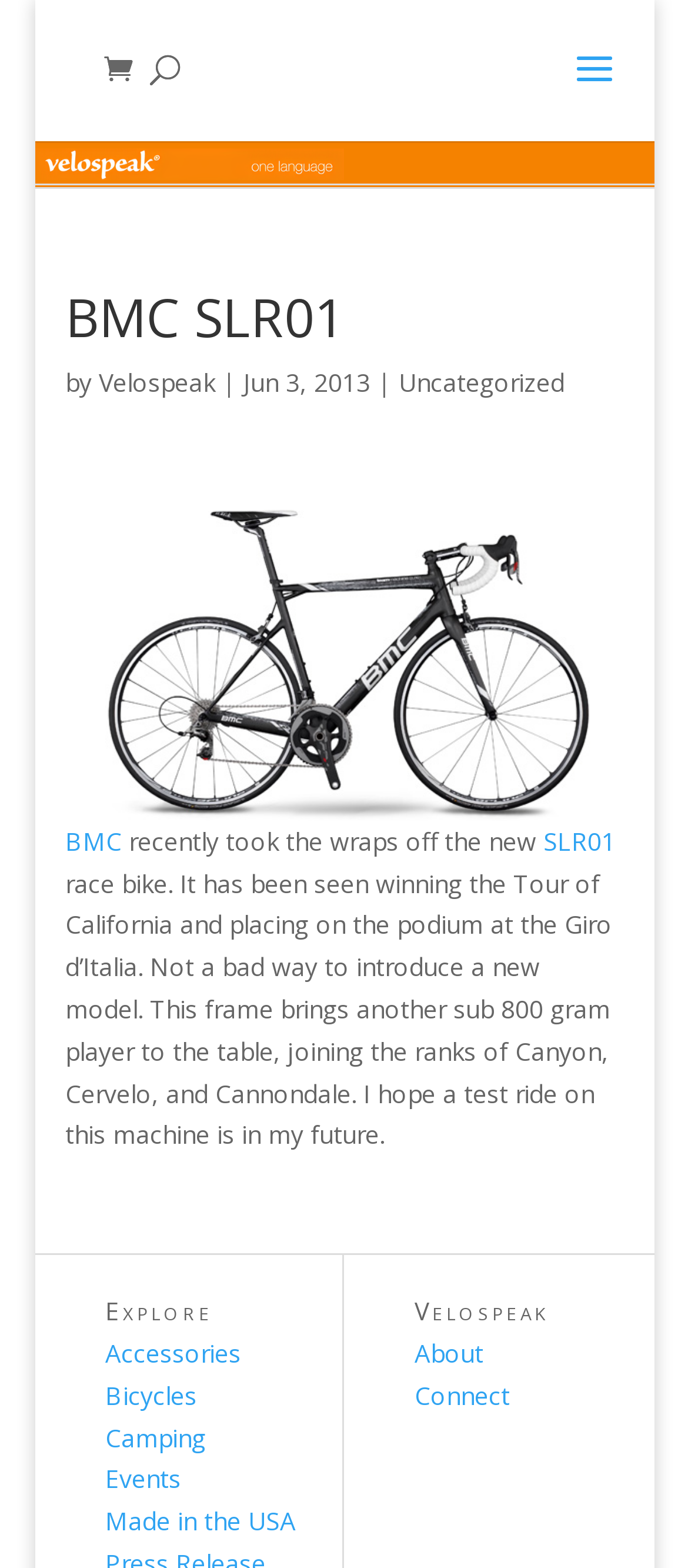Identify the bounding box coordinates of the region that needs to be clicked to carry out this instruction: "click the search button". Provide these coordinates as four float numbers ranging from 0 to 1, i.e., [left, top, right, bottom].

[0.5, 0.0, 0.905, 0.001]